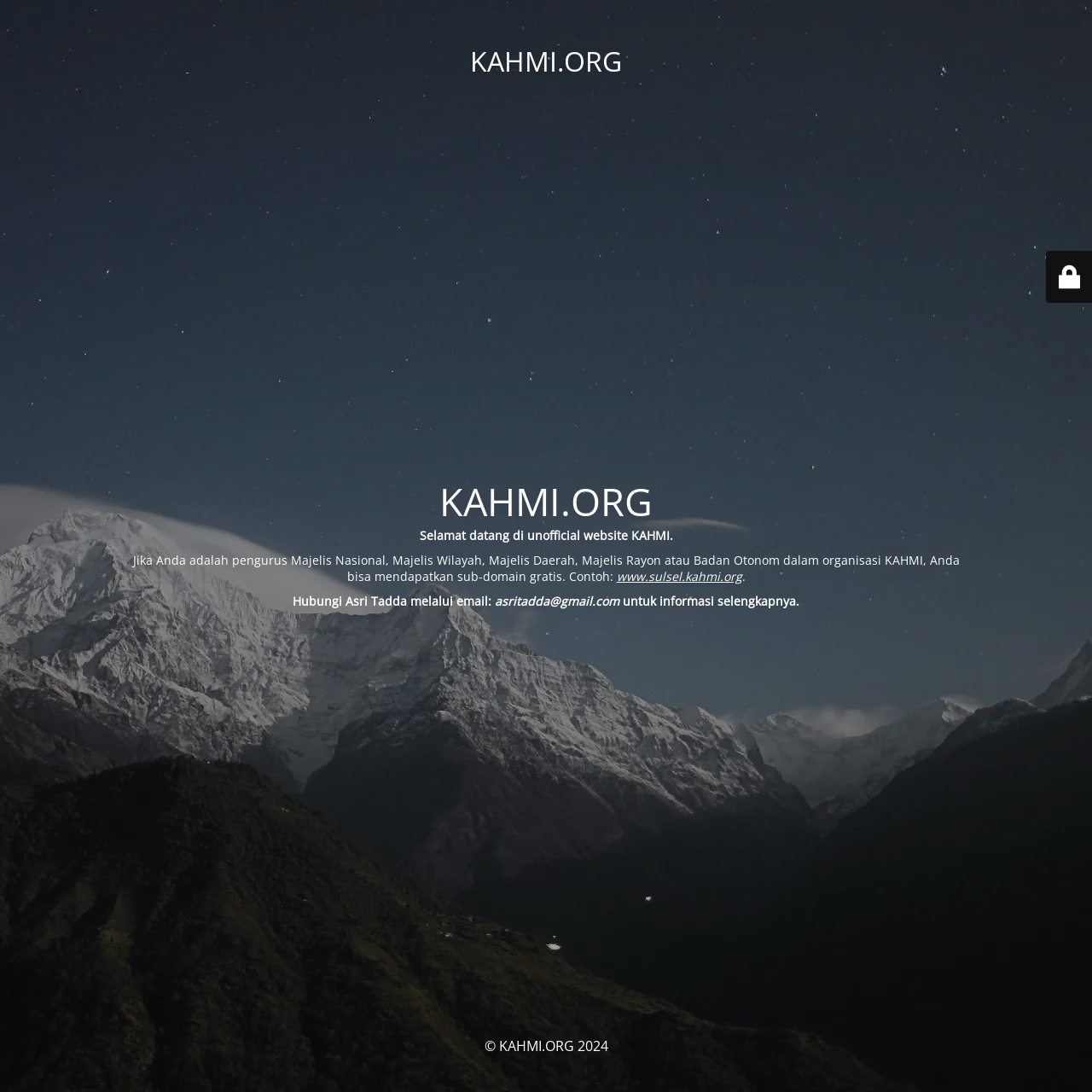Offer a meticulous caption that includes all visible features of the webpage.

The webpage is an unofficial website for Korps Alumni Himpunan Mahasiswa Islam (KAHMI). At the top, there are two headings with the same text "KAHMI.ORG", one smaller and centered, and the other larger and positioned slightly to the right. Below these headings, a welcome message is displayed, stating "Selamat datang di unofficial website KAHMI" (Welcome to the unofficial website of KAHMI).

Further down, there is a paragraph of text that explains the benefits of being a part of the organization, specifically for those holding certain positions. It mentions that they can obtain a free sub-domain, providing an example "www.sulsel.kahmi.org". This example is presented as a link. The text also provides contact information, including an email address "asritadda@gmail.com", which is displayed in a separate line.

At the very bottom of the page, there is a copyright notice "© KAHMI.ORG 2024" positioned centrally. The page also features a background image that spans the entire width and height of the page.